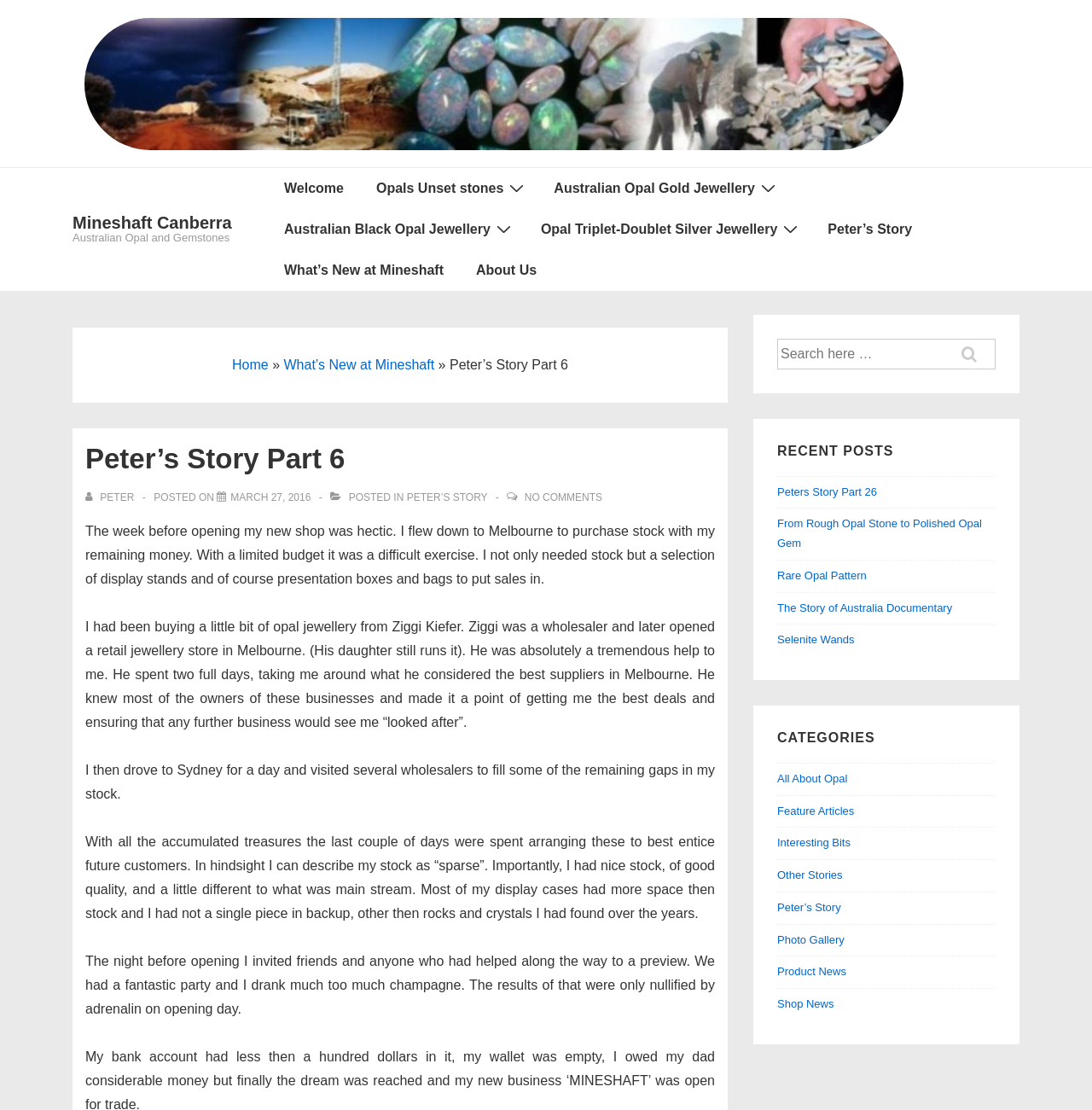Can you locate the main headline on this webpage and provide its text content?

Peter’s Story Part 6